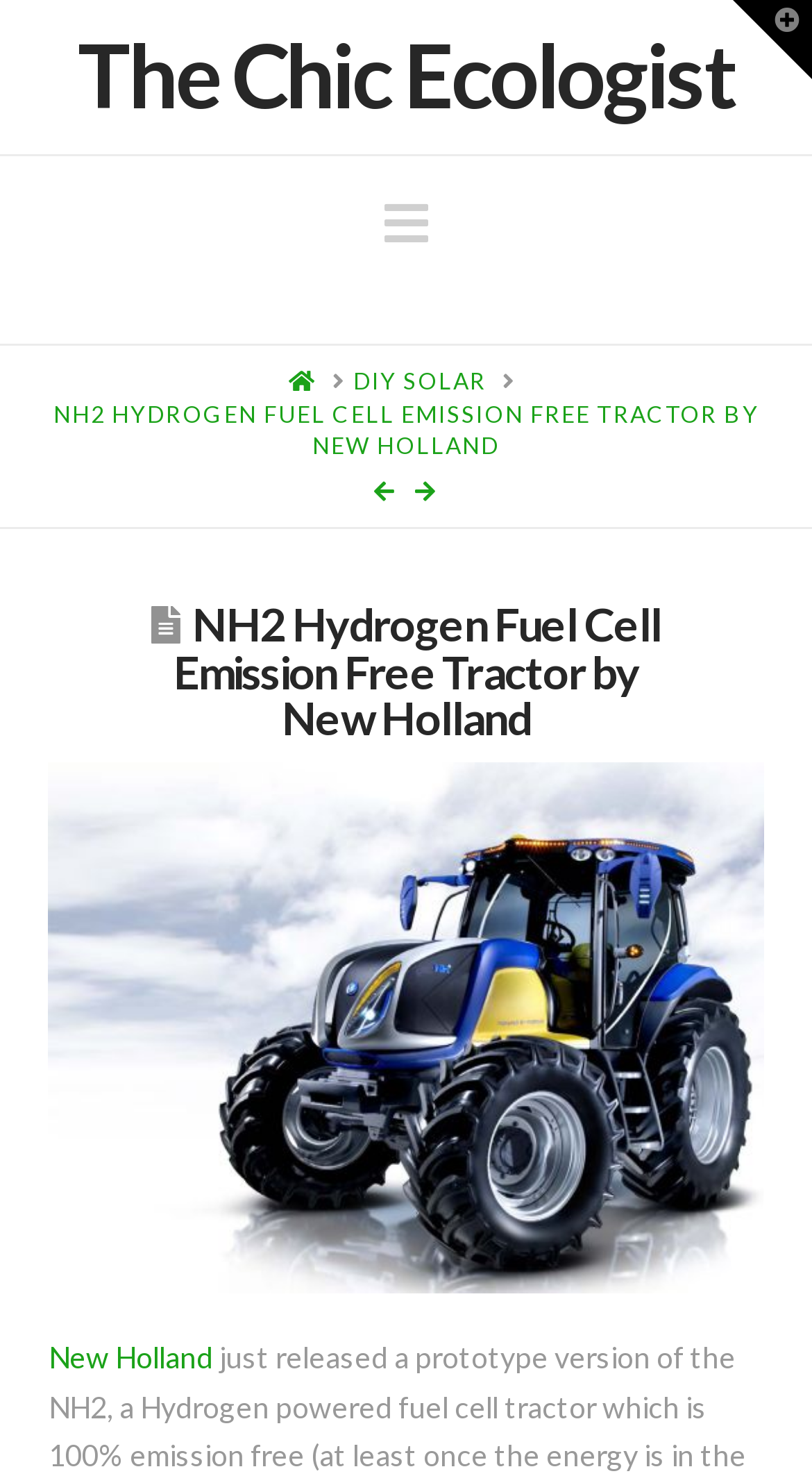Determine the bounding box for the described HTML element: "Navigation". Ensure the coordinates are four float numbers between 0 and 1 in the format [left, top, right, bottom].

[0.473, 0.134, 0.527, 0.168]